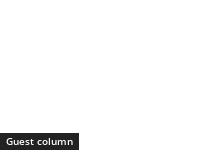Is the guest column part of a larger article?
Using the image as a reference, answer with just one word or a short phrase.

Yes